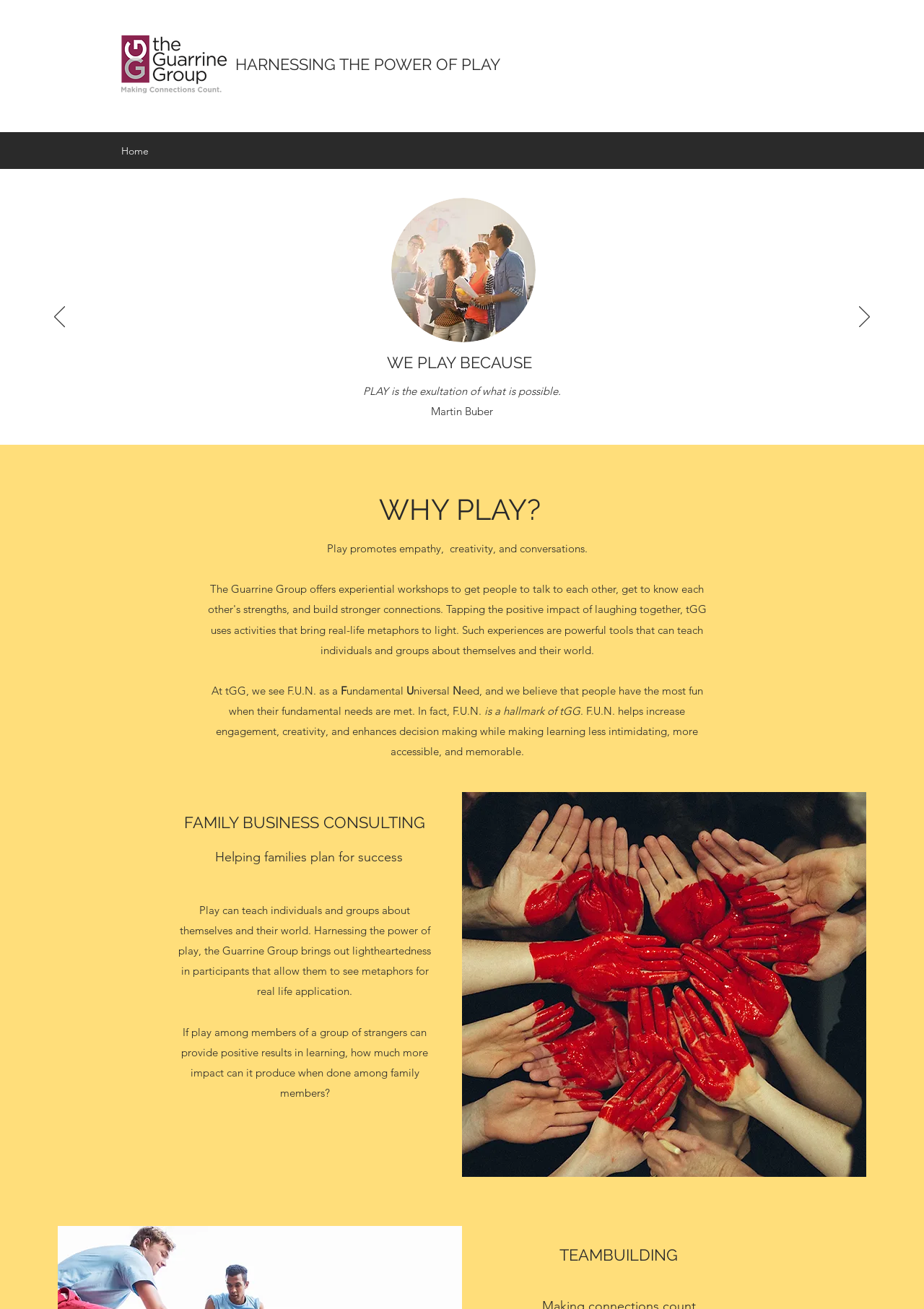Construct a comprehensive caption that outlines the webpage's structure and content.

The webpage is about the Guarrine Group, a company that offers experiential curriculum for team building, family business succession planning, and leadership advancement. 

At the top left corner, there is a logo of the Guarrine Group. Below the logo, there is a heading that reads "HARNESSING THE POWER OF PLAY". 

To the right of the logo, there is a navigation menu with a link to the "Home" page. Below the navigation menu, there is a slideshow section that takes up most of the width of the page. The slideshow has previous and next buttons on the left and right sides, respectively. There is an image in the slideshow with a caption "doing work together". 

Above the slideshow, there is a heading that reads "WE PLAY BECAUSE" followed by a quote from Martin Buber. Below the quote, there are navigation links to different slides. 

Below the slideshow, there is a section that explains the importance of play. There is a heading that reads "WHY PLAY?" followed by several paragraphs of text that describe how play promotes empathy, creativity, and conversations. 

Further down the page, there is a section that highlights the company's approach to fun, with a heading that reads "F.U.N." and several paragraphs of text that explain how the company uses activities to bring real-life metaphors to light. 

Below the "F.U.N." section, there are two sections that describe the company's services: "FAMILY BUSINESS CONSULTING" and "TEAMBUILDING". The "FAMILY BUSINESS CONSULTING" section has a heading and several paragraphs of text that describe how the company helps families plan for success. The "TEAMBUILDING" section has a heading but no text. 

There is an image of a "Painted Heart" below the "FAMILY BUSINESS CONSULTING" section.